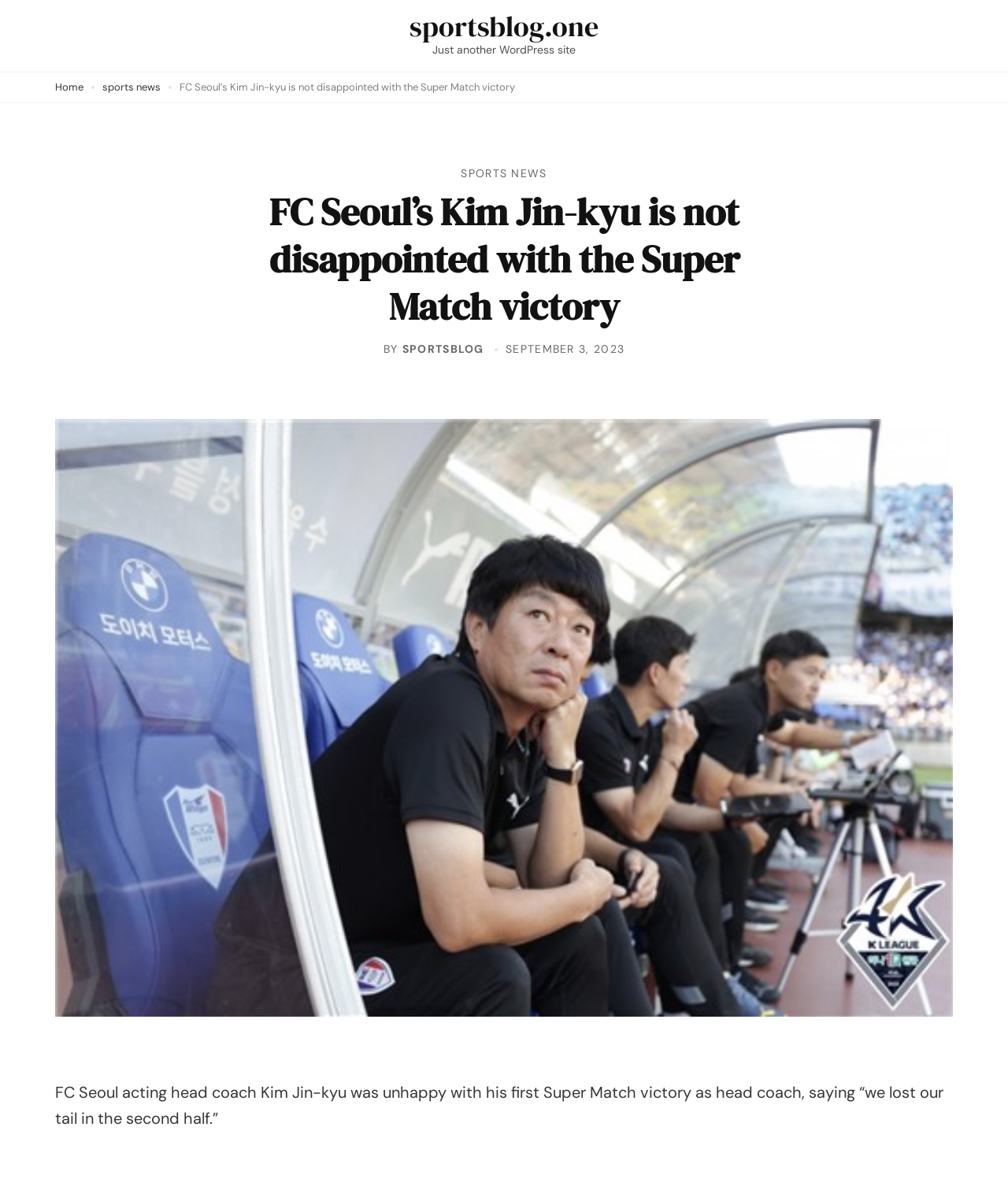Please provide a comprehensive response to the question below by analyzing the image: 
What is the date of the article?

I found the answer by looking at the link with the text 'SEPTEMBER 3, 2023', which is likely to be the date of the article.